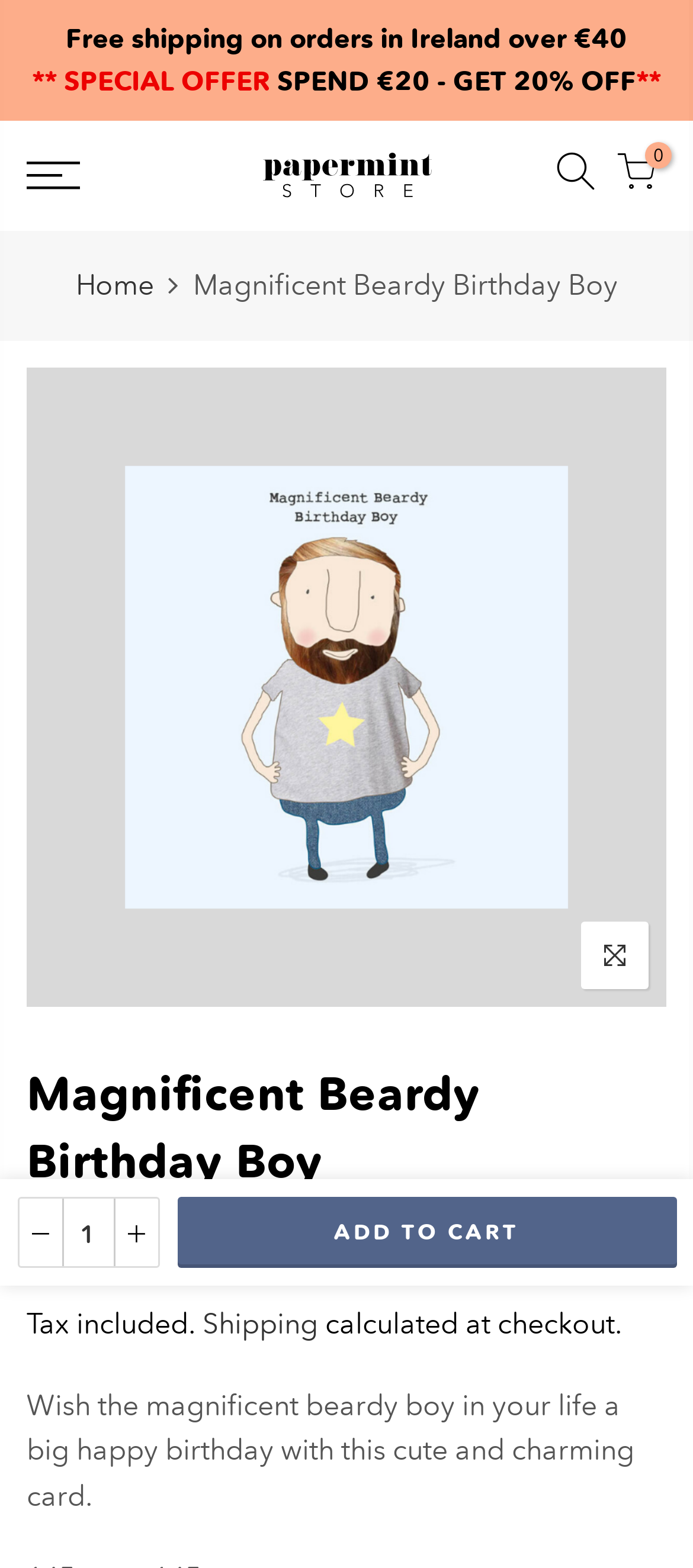Locate the bounding box coordinates of the element that needs to be clicked to carry out the instruction: "Click the 'ADD TO CART' button". The coordinates should be given as four float numbers ranging from 0 to 1, i.e., [left, top, right, bottom].

[0.255, 0.763, 0.976, 0.809]